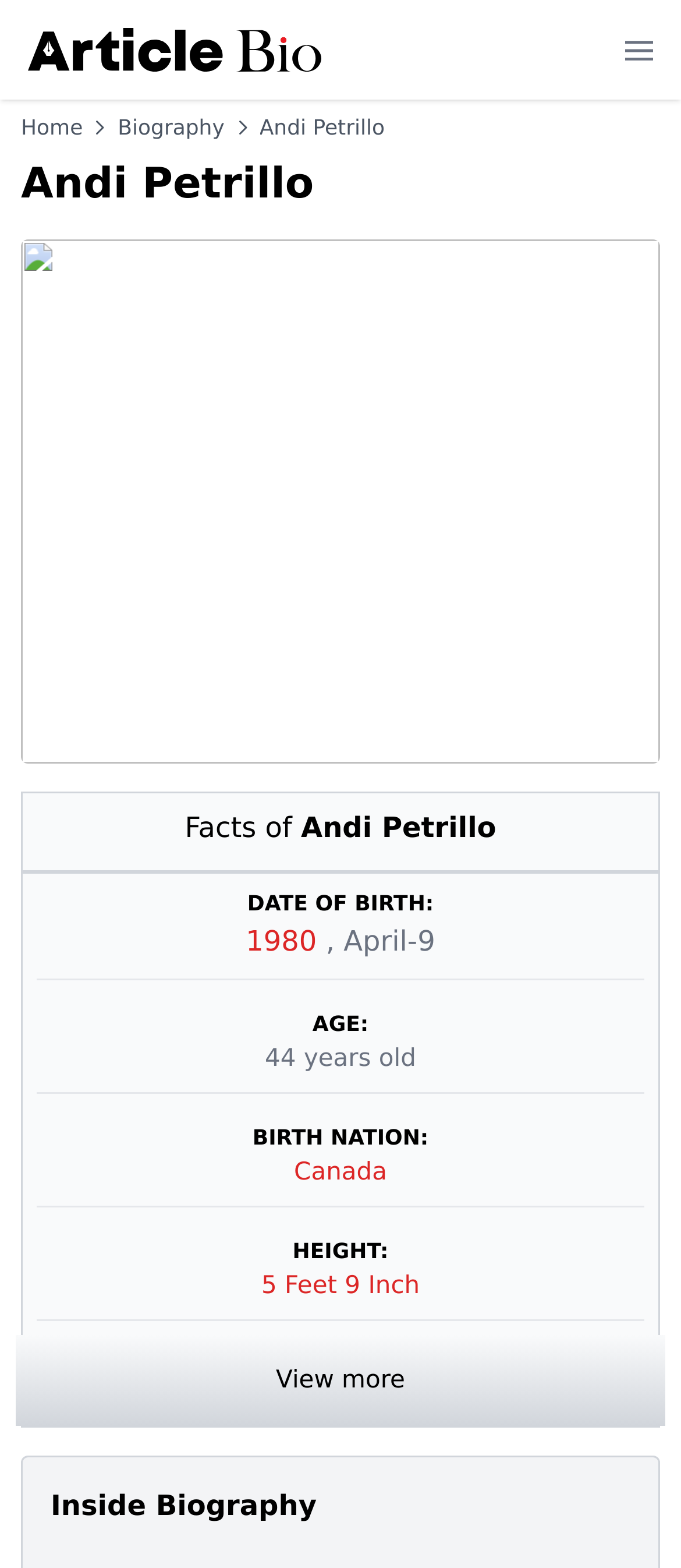How old is Andi Petrillo?
Using the image as a reference, answer with just one word or a short phrase.

44 years old